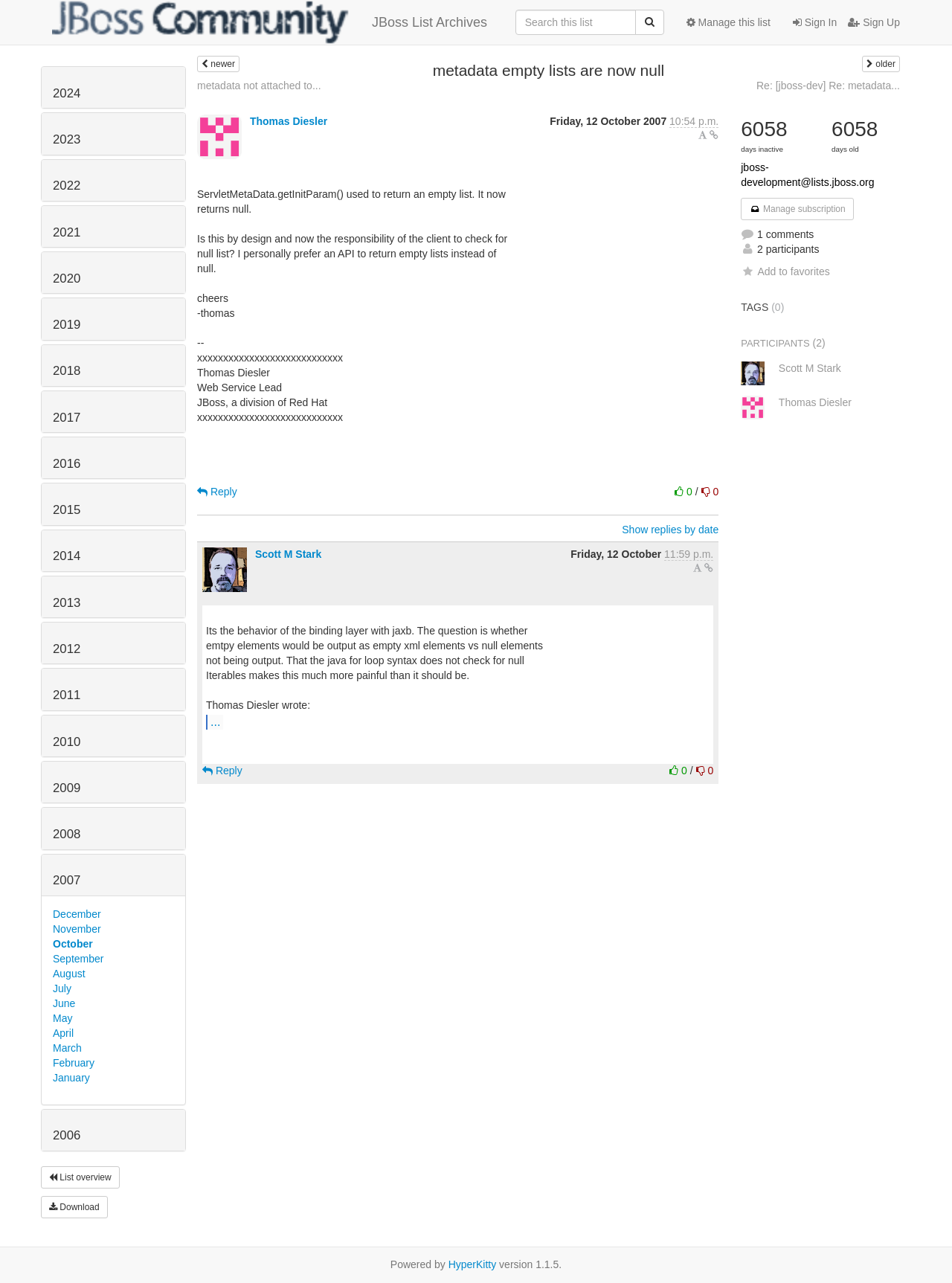How many years are listed on the webpage?
From the image, provide a succinct answer in one word or a short phrase.

15